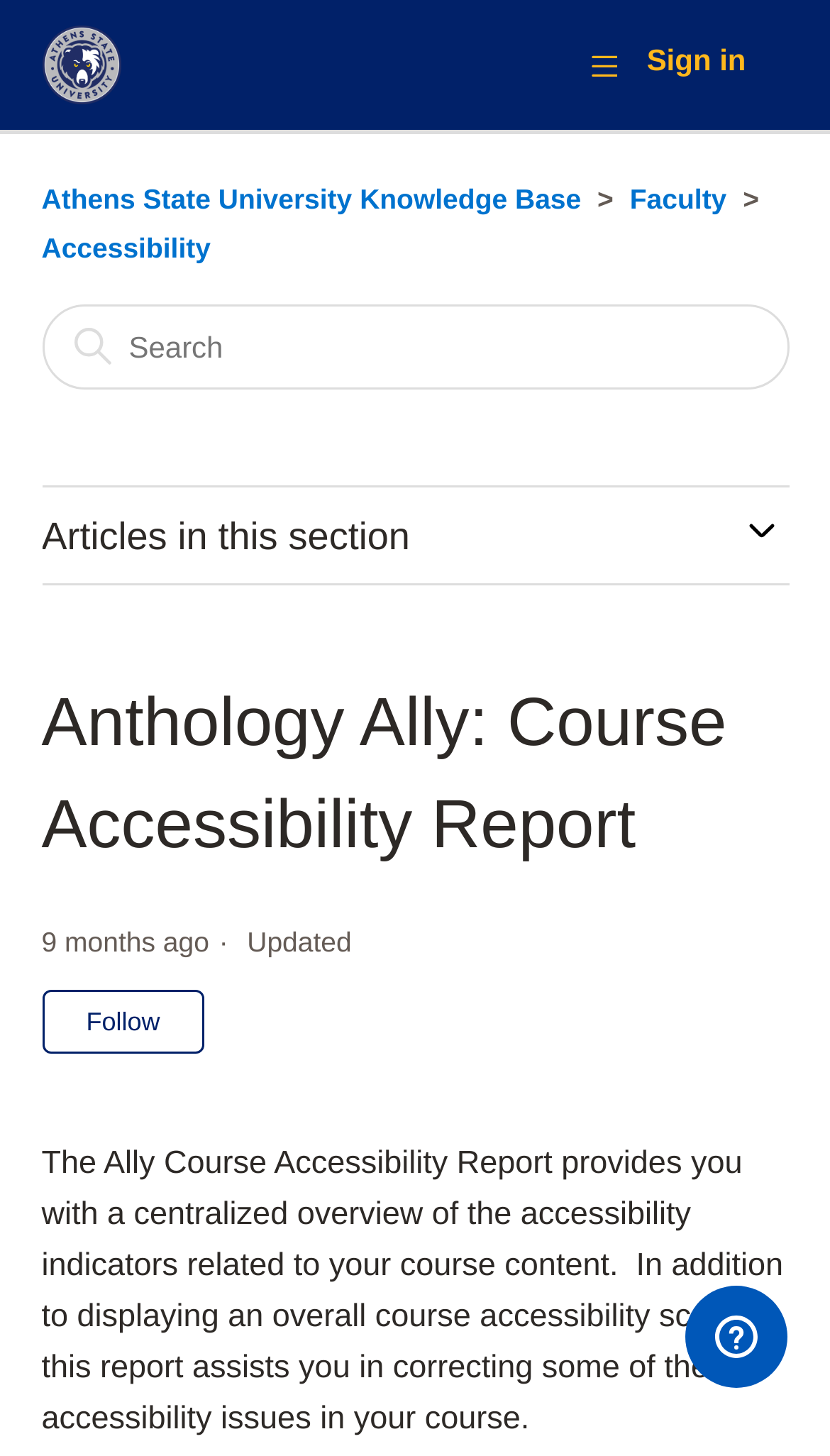Locate and extract the headline of this webpage.

Anthology Ally: Course Accessibility Report